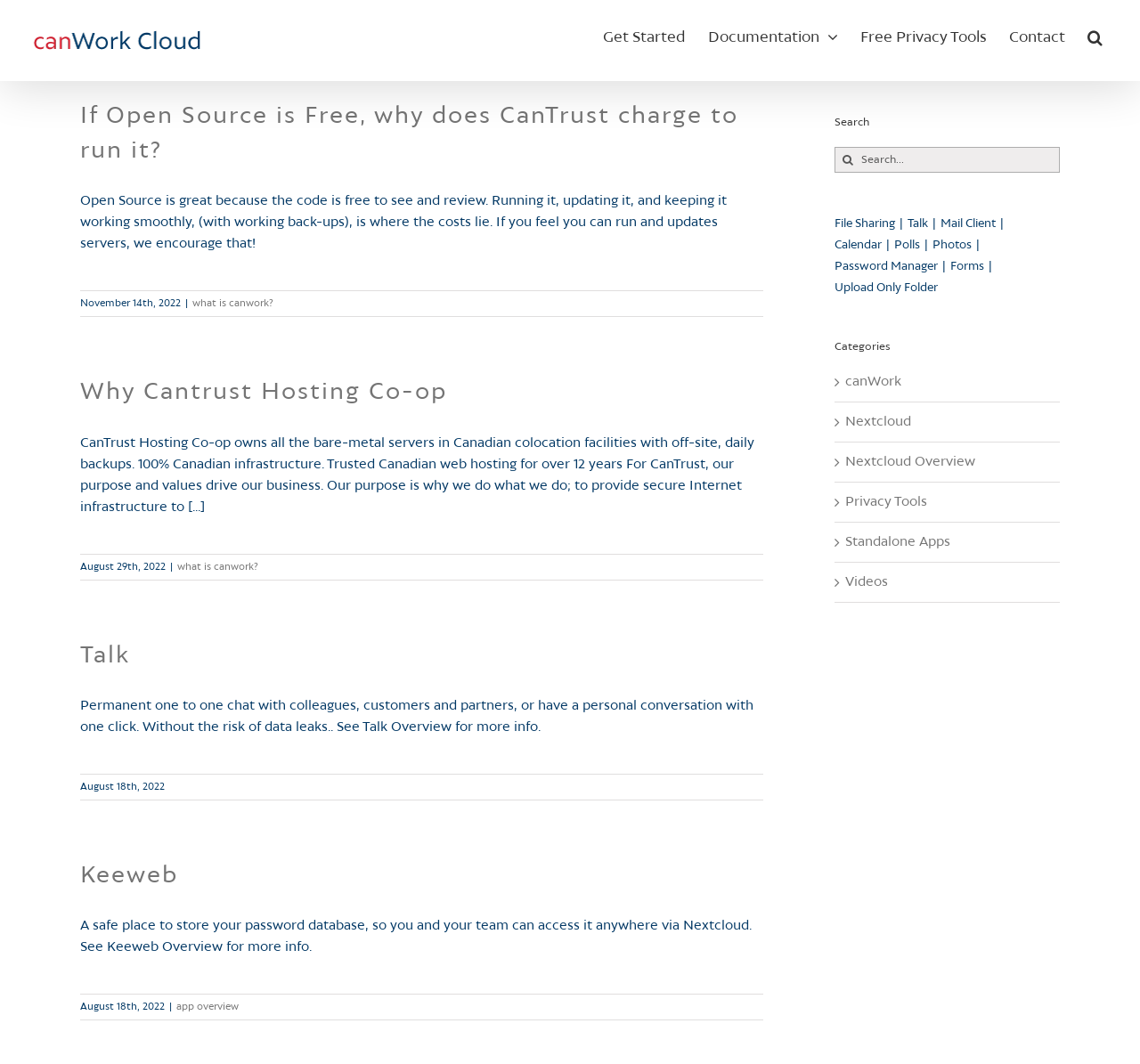Given the description "Free Privacy Tools", determine the bounding box of the corresponding UI element.

[0.745, 0.0, 0.875, 0.07]